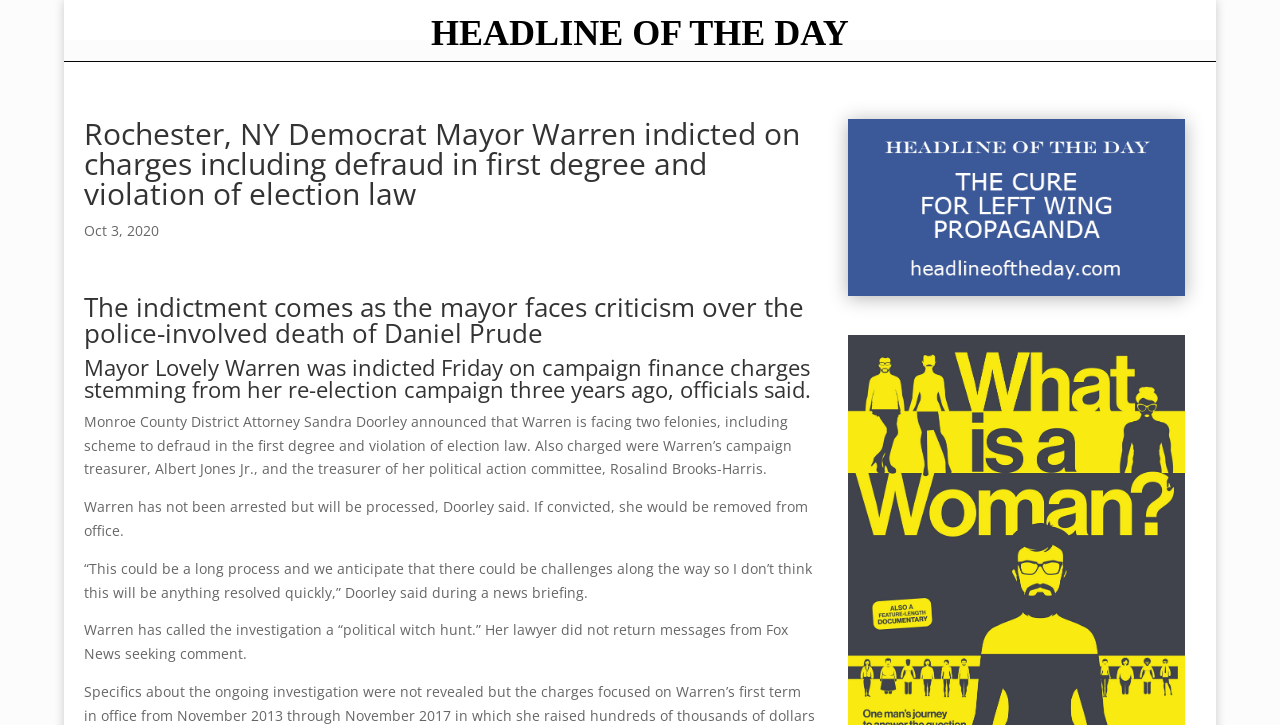How many felonies is Mayor Warren facing?
Please provide a comprehensive answer based on the visual information in the image.

I found the number of felonies Mayor Warren is facing by reading the StaticText element that says 'Monroe County District Attorney Sandra Doorley announced that Warren is facing two felonies, including scheme to defraud in the first degree and violation of election law.'